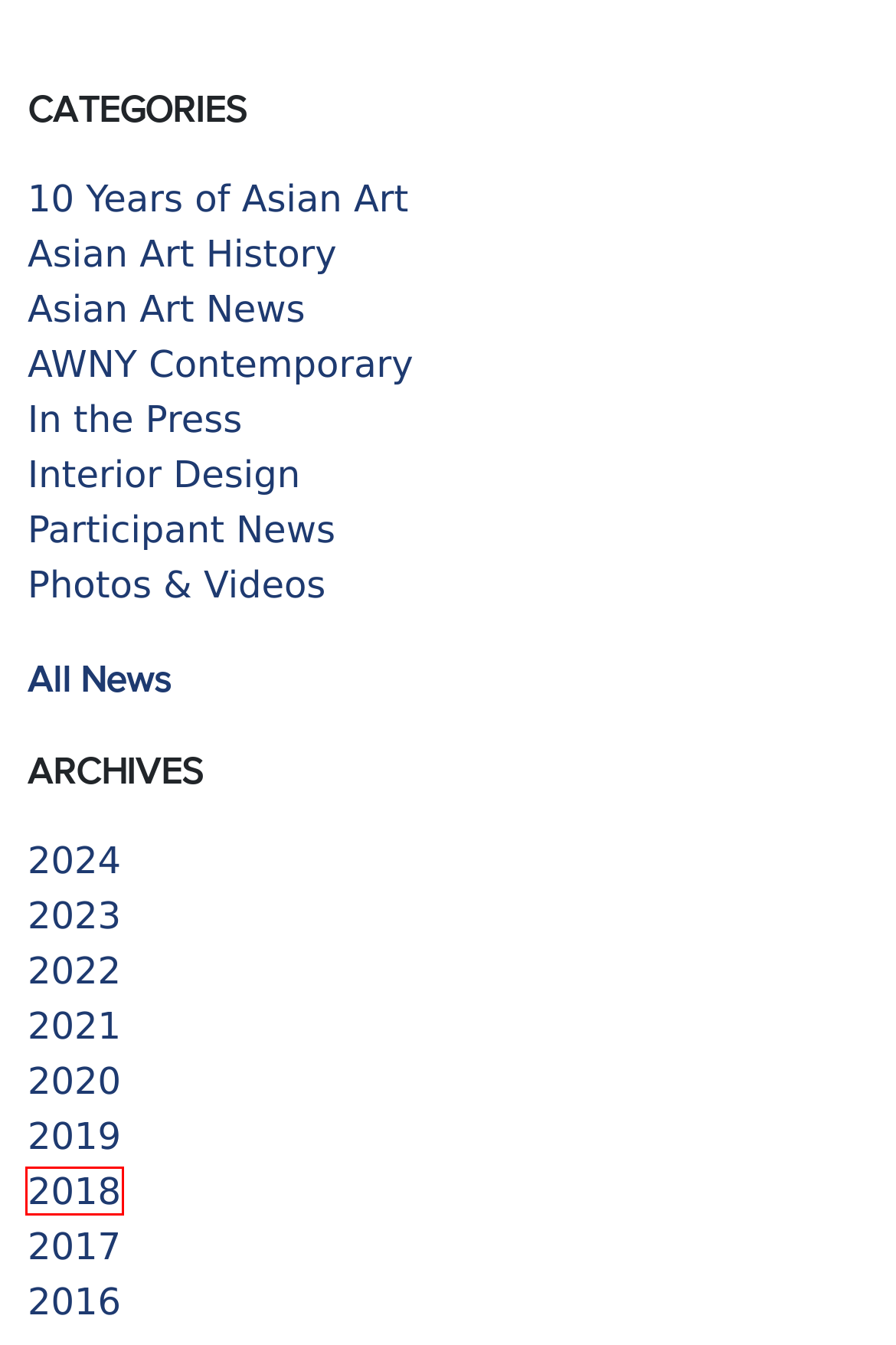You have a screenshot of a webpage with a red bounding box around an element. Choose the best matching webpage description that would appear after clicking the highlighted element. Here are the candidates:
A. 2016 – Asia Week New York
B. In the Press – Asia Week New York
C. 2019 – Asia Week New York
D. 2017 – Asia Week New York
E. 2022 – Asia Week New York
F. 2021 – Asia Week New York
G. News & Events – Asia Week New York
H. 2018 – Asia Week New York

H